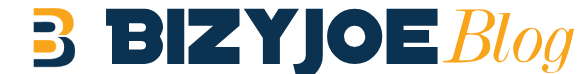Provide a short answer to the following question with just one word or phrase: What is the color of the 'Blog' part of the logo?

Orange